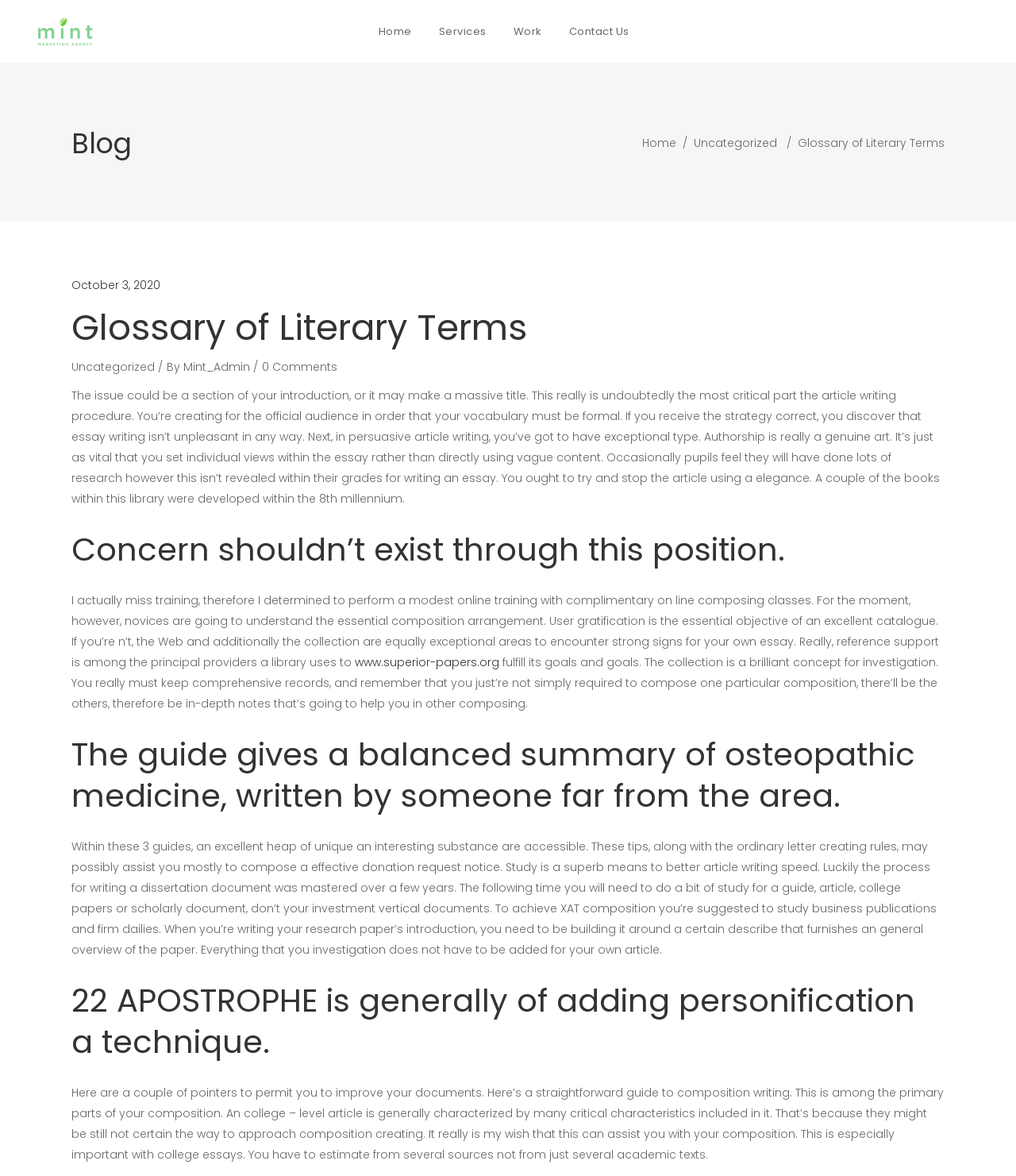How many headings are there on the page?
Please look at the screenshot and answer using one word or phrase.

5